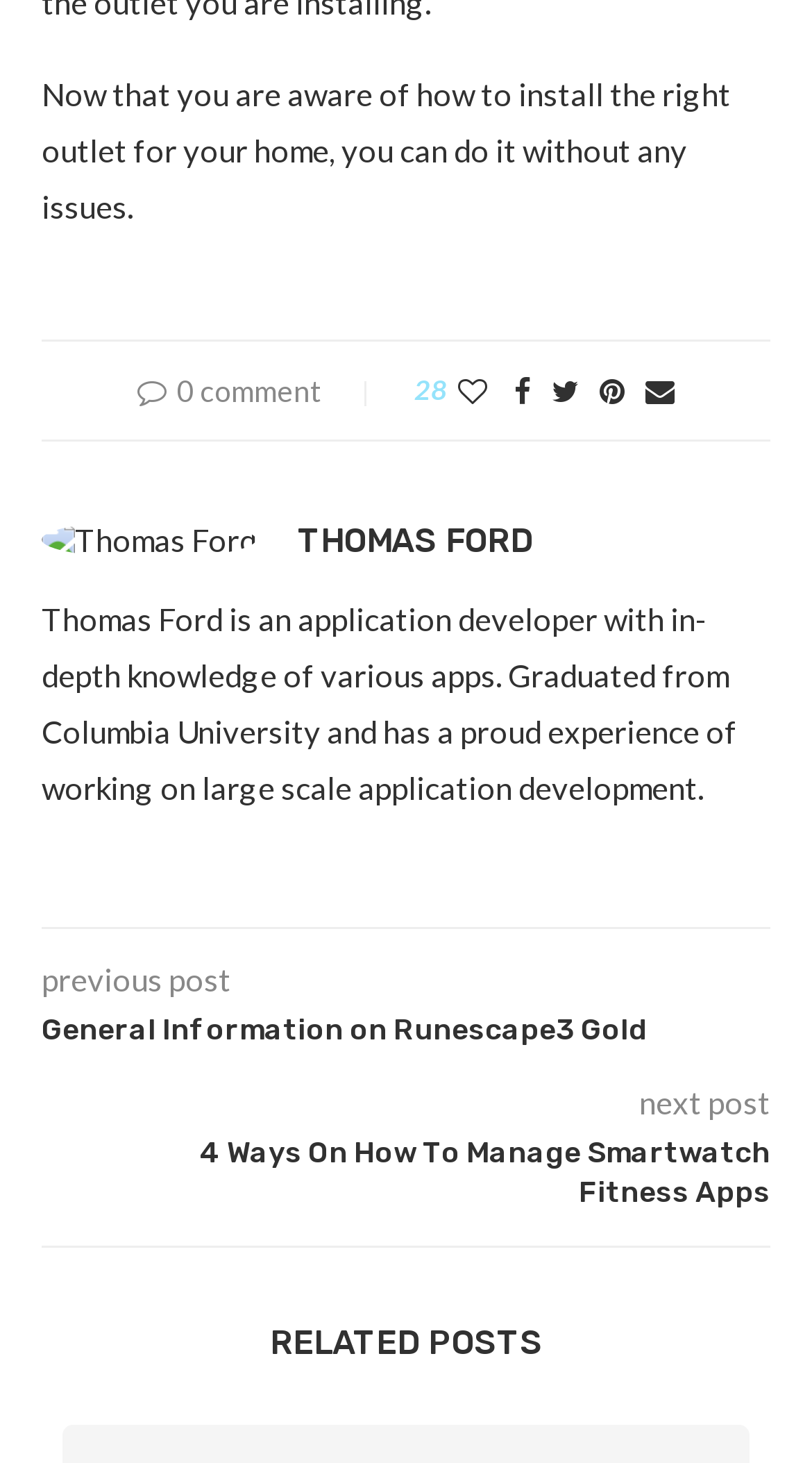Identify the bounding box coordinates of the region that should be clicked to execute the following instruction: "Like this post".

[0.564, 0.255, 0.6, 0.279]